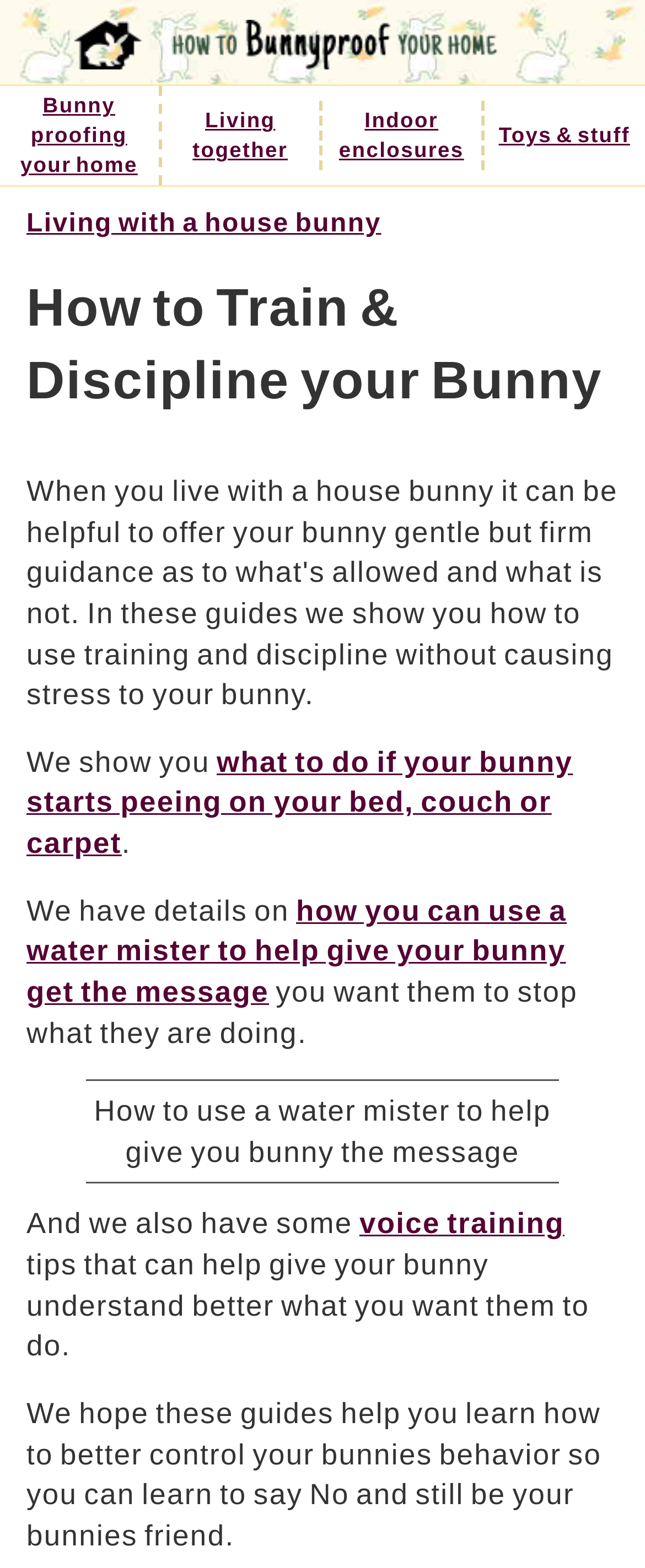Using the provided element description: "Bunny proofing your home", determine the bounding box coordinates of the corresponding UI element in the screenshot.

[0.0, 0.055, 0.25, 0.118]